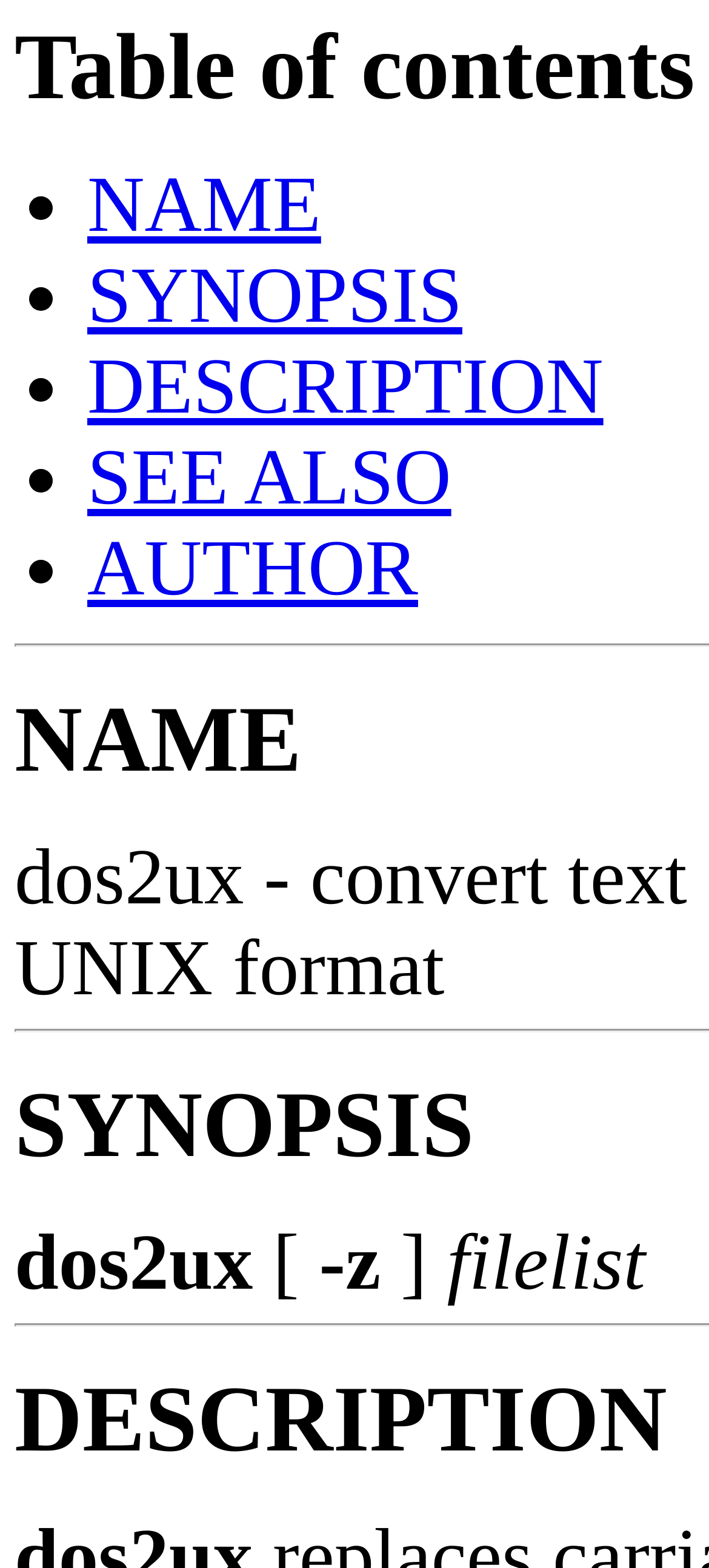Using the description "SEE ALSO", predict the bounding box of the relevant HTML element.

[0.123, 0.278, 0.636, 0.333]